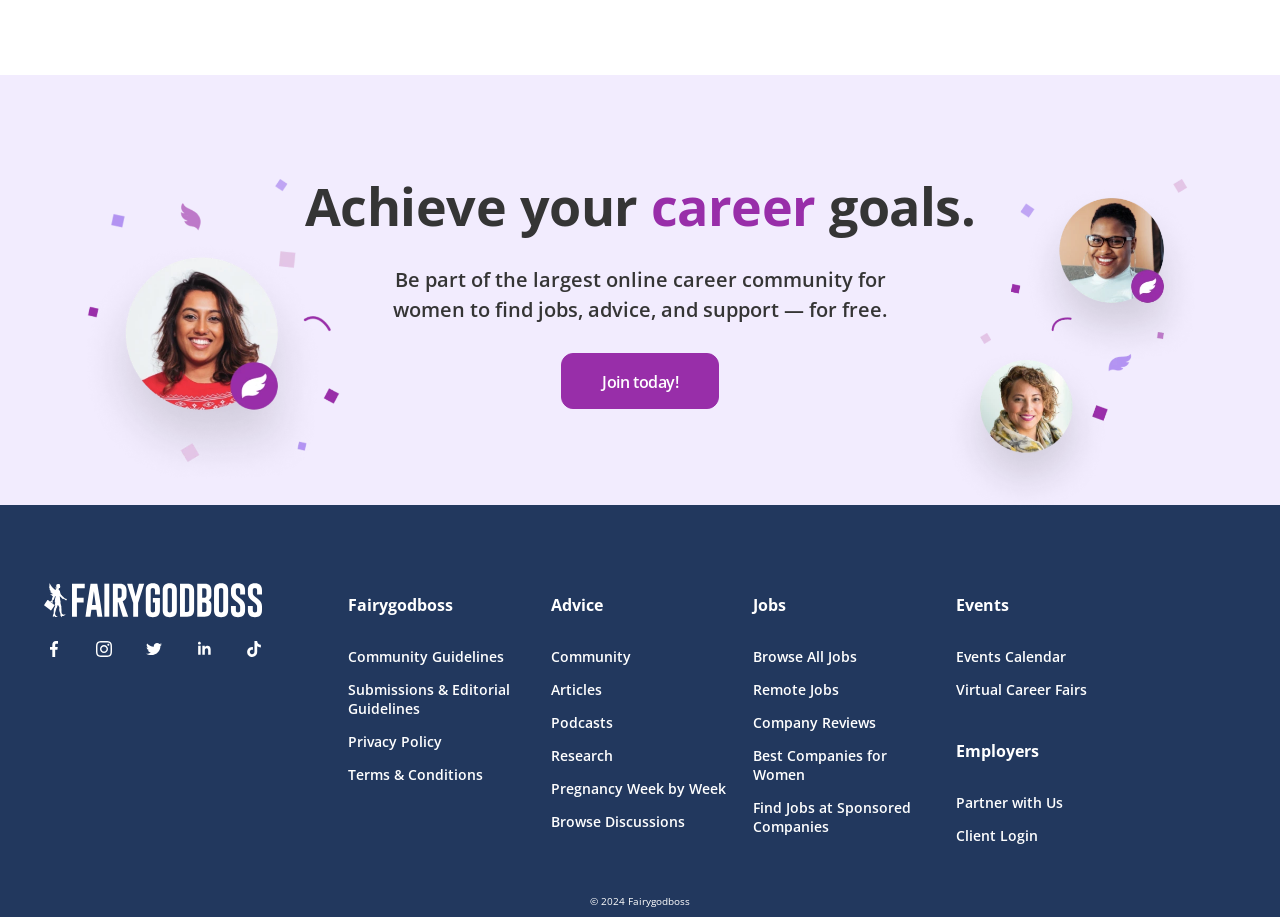Using the description: "Submissions & Editorial Guidelines", identify the bounding box of the corresponding UI element in the screenshot.

[0.272, 0.742, 0.411, 0.783]